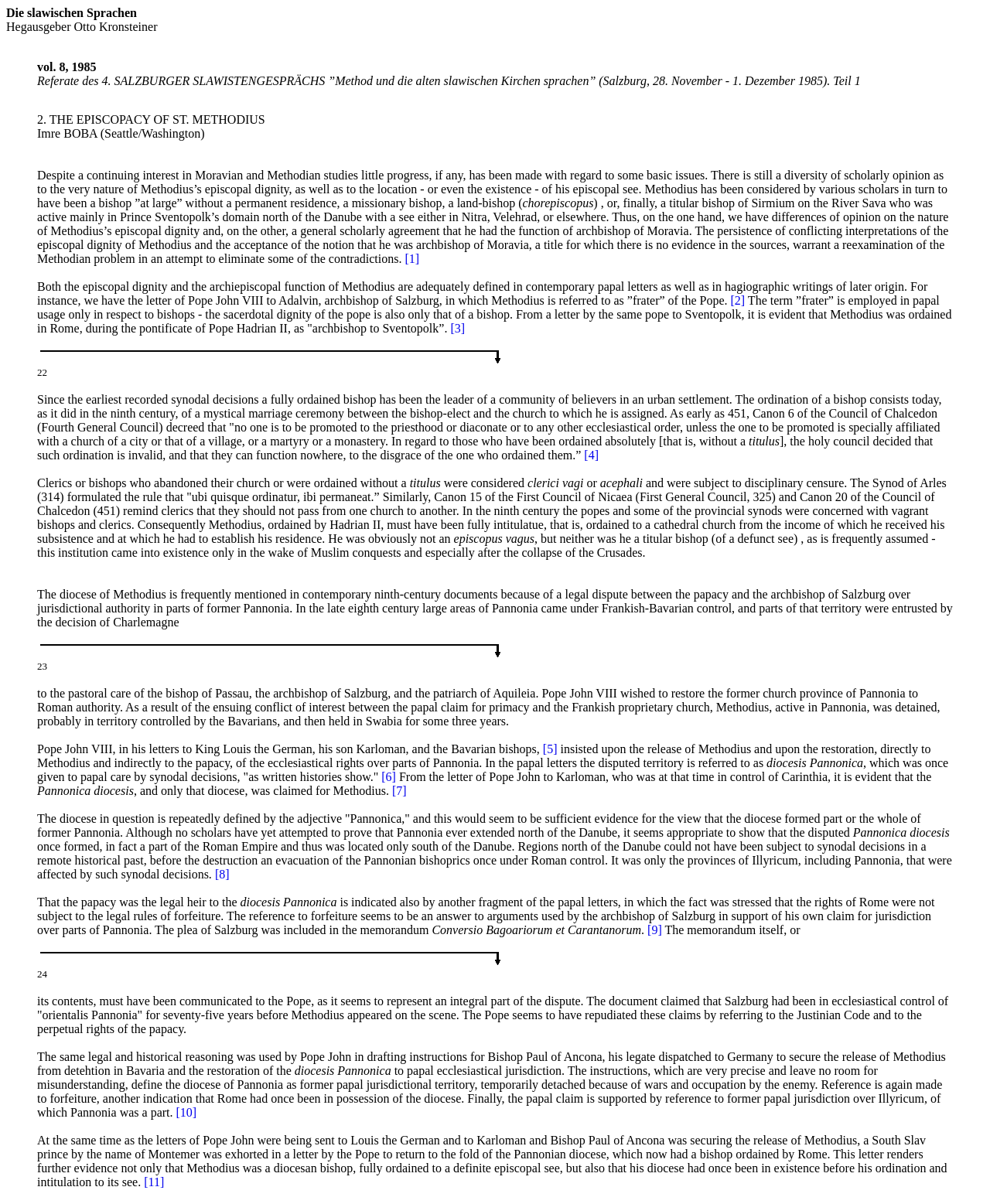What is the language of the text?
Please answer the question with a detailed and comprehensive explanation.

The language of the text is obtained from the language used in the text content of the static text elements, which is English.